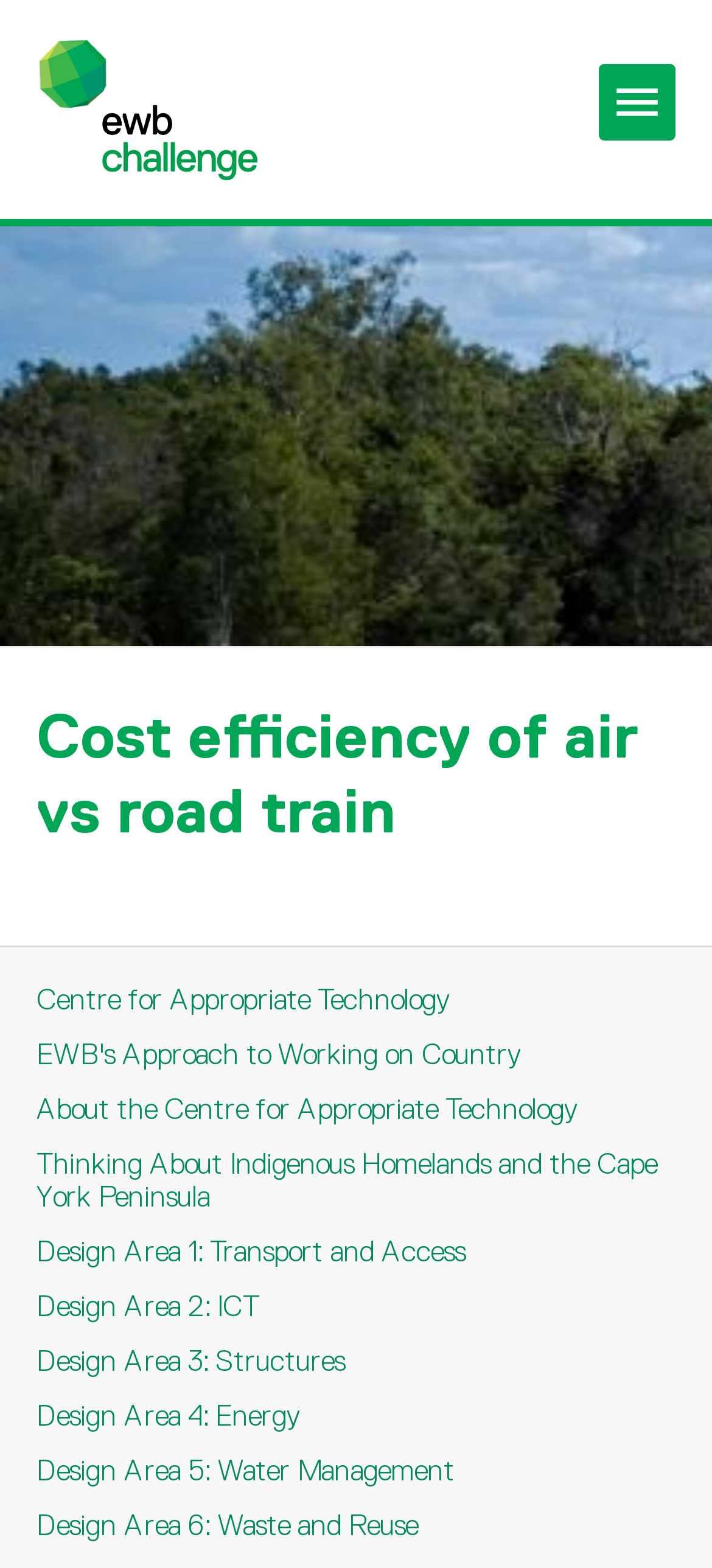How many design areas are listed?
Please answer the question with as much detail and depth as you can.

I counted the number of links starting from 'Design Area 1: Transport and Access' to 'Design Area 6: Waste and Reuse', which are 6 in total.